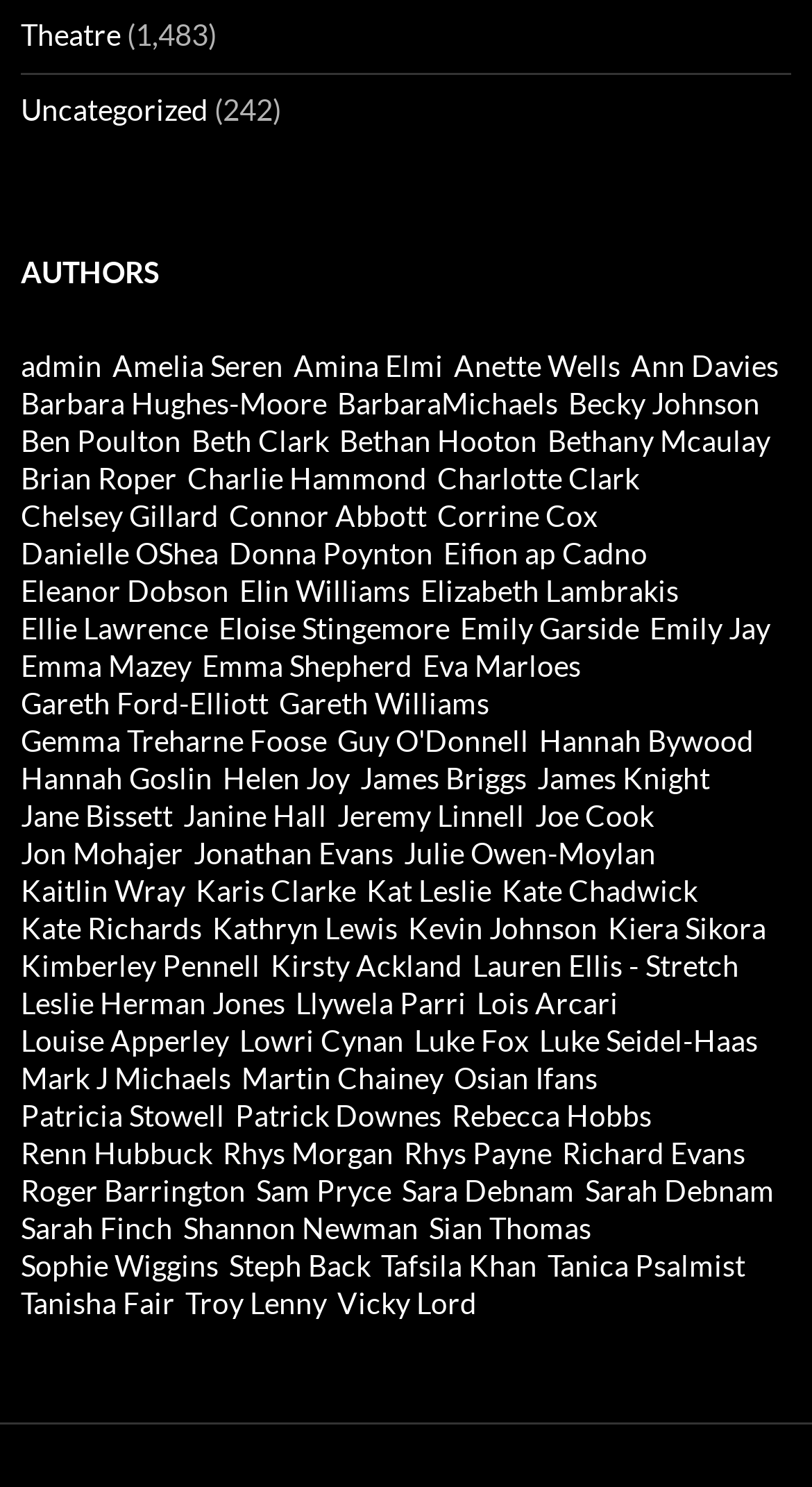Highlight the bounding box of the UI element that corresponds to this description: "Uncategorized".

[0.026, 0.062, 0.256, 0.086]